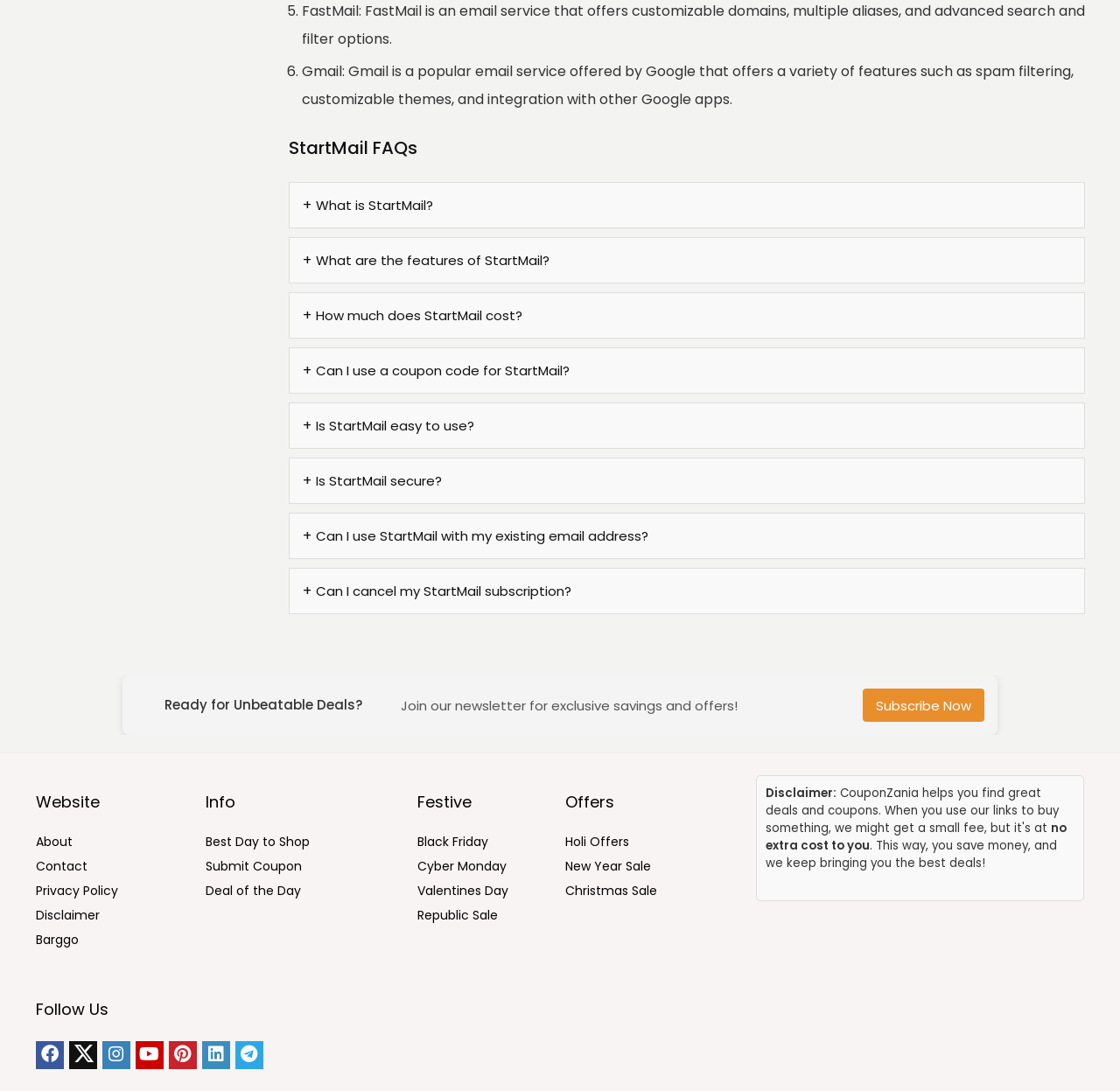Determine the coordinates of the bounding box that should be clicked to complete the instruction: "Visit the About page". The coordinates should be represented by four float numbers between 0 and 1: [left, top, right, bottom].

[0.032, 0.763, 0.064, 0.779]